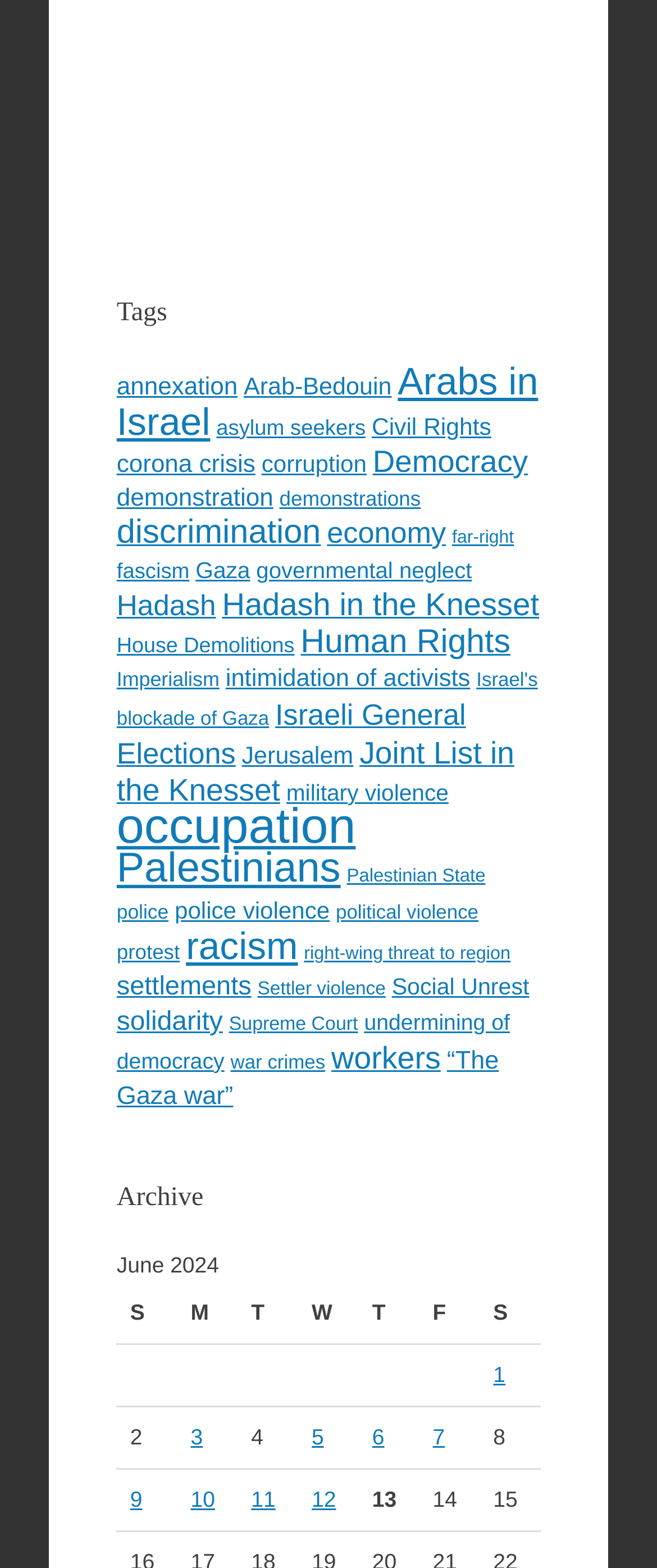Using the provided element description: "military violence", determine the bounding box coordinates of the corresponding UI element in the screenshot.

[0.436, 0.497, 0.683, 0.514]